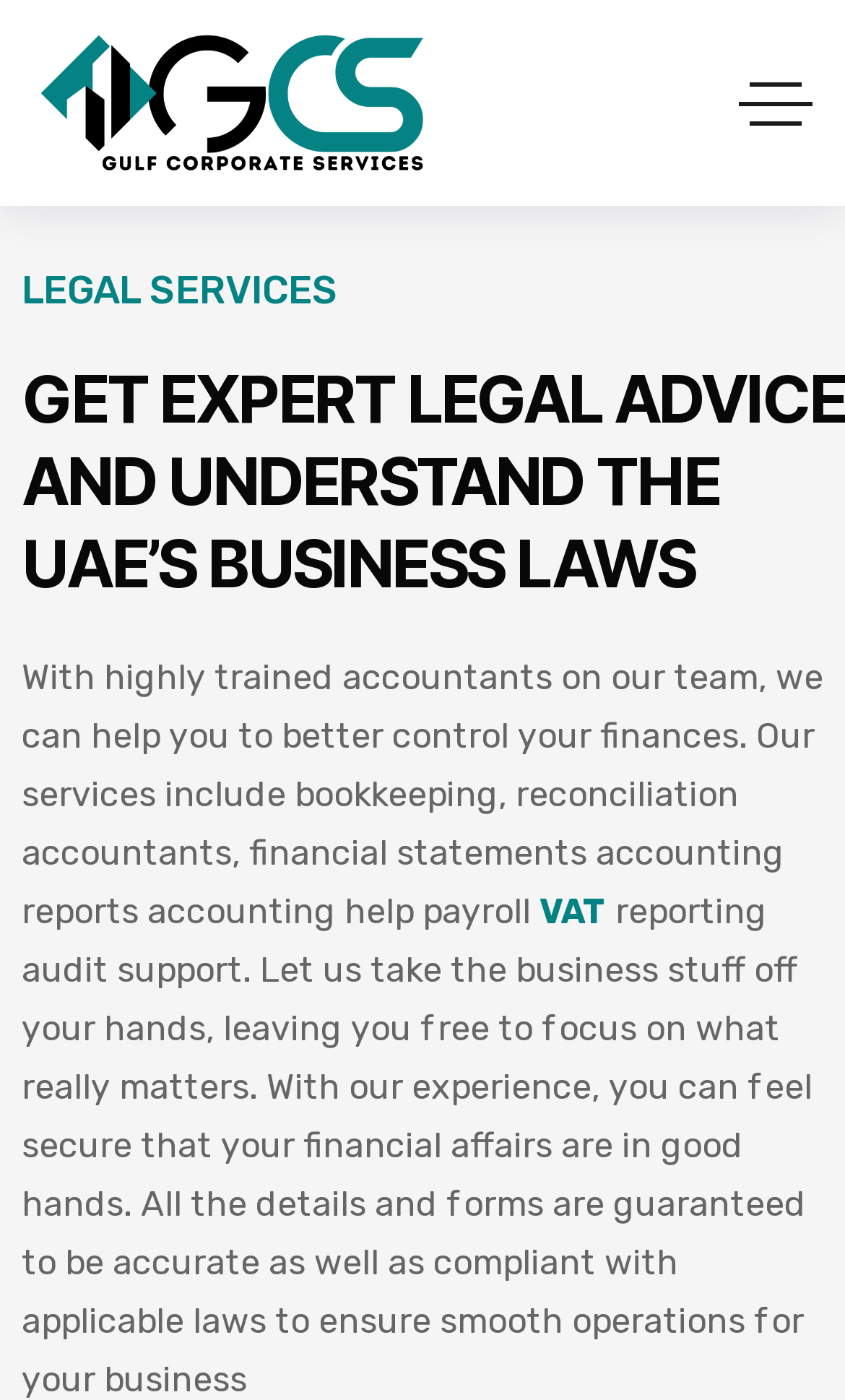Please find the bounding box for the UI element described by: "VAT".

[0.638, 0.637, 0.718, 0.666]